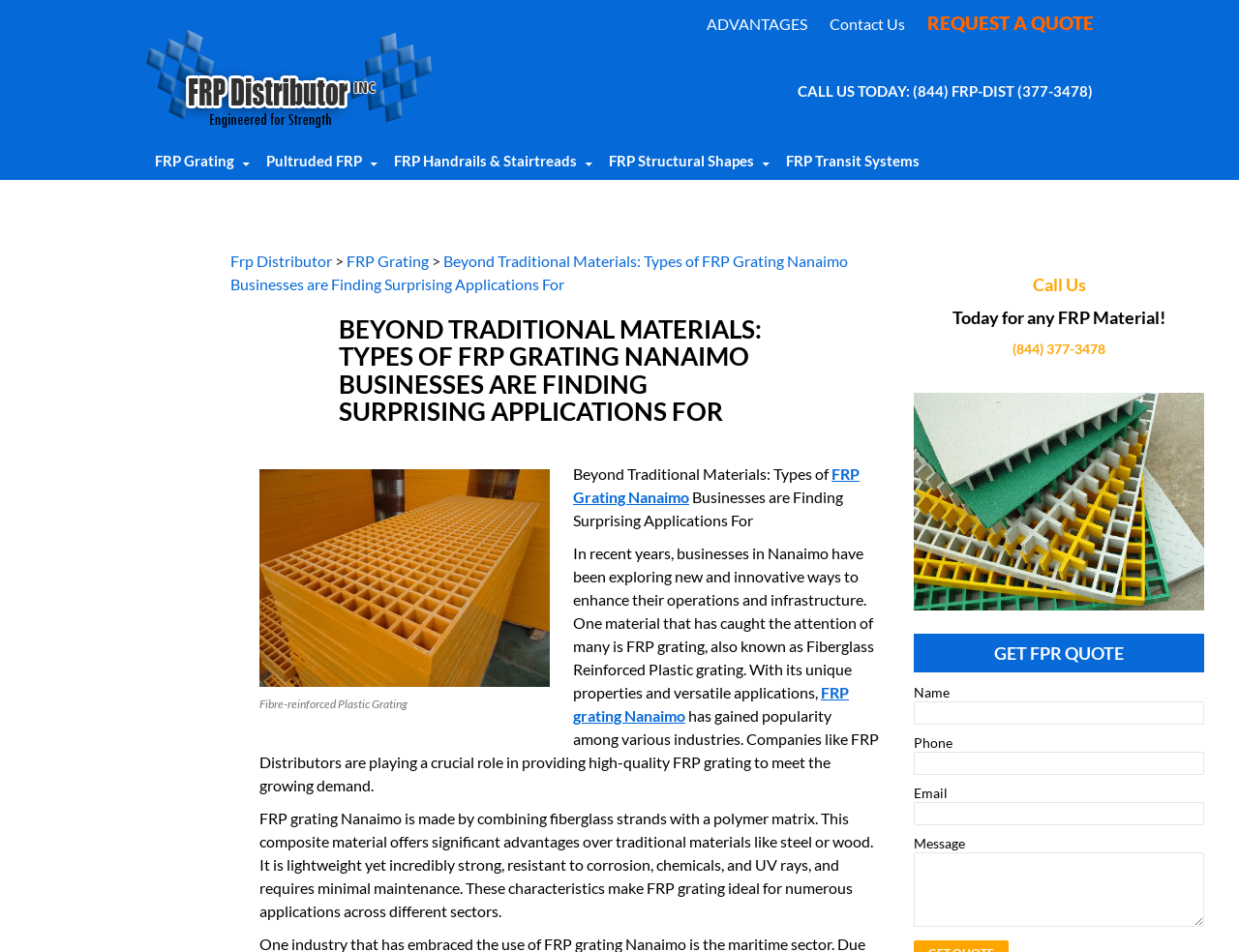Locate the bounding box coordinates of the clickable region necessary to complete the following instruction: "View the 'Homo neanderthalensis' classification". Provide the coordinates in the format of four float numbers between 0 and 1, i.e., [left, top, right, bottom].

None